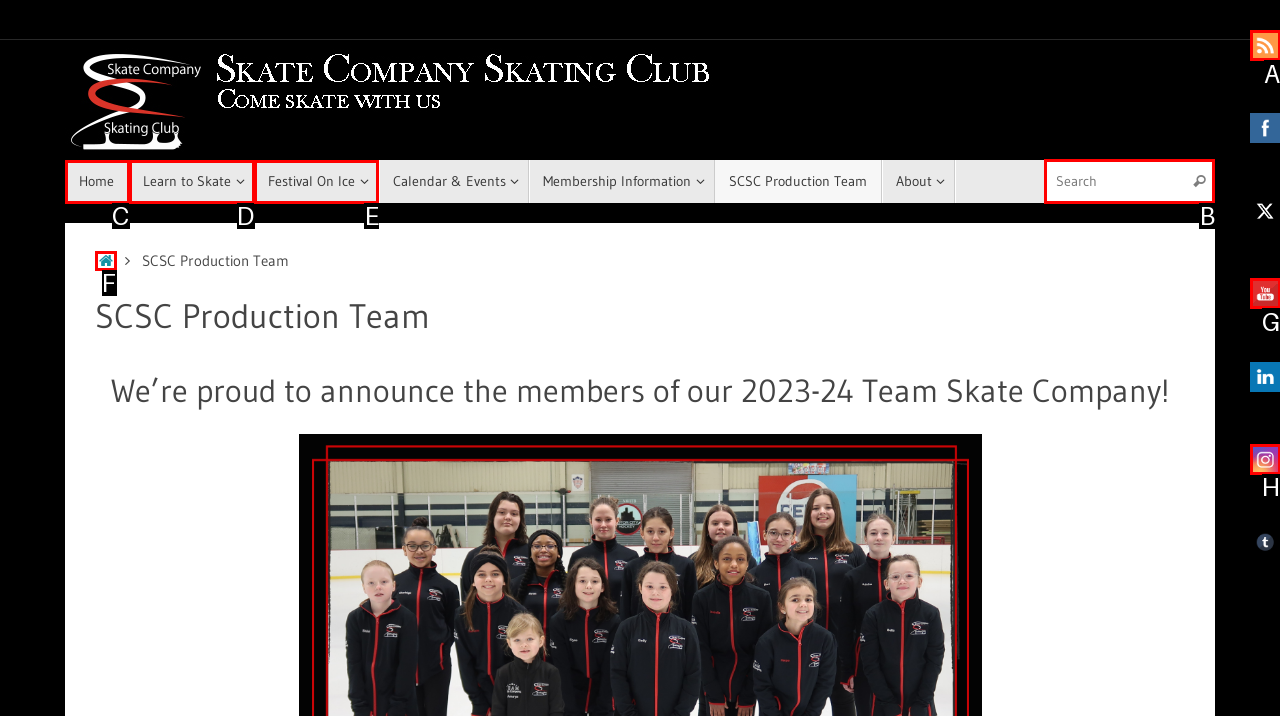For the instruction: search for something, determine the appropriate UI element to click from the given options. Respond with the letter corresponding to the correct choice.

B